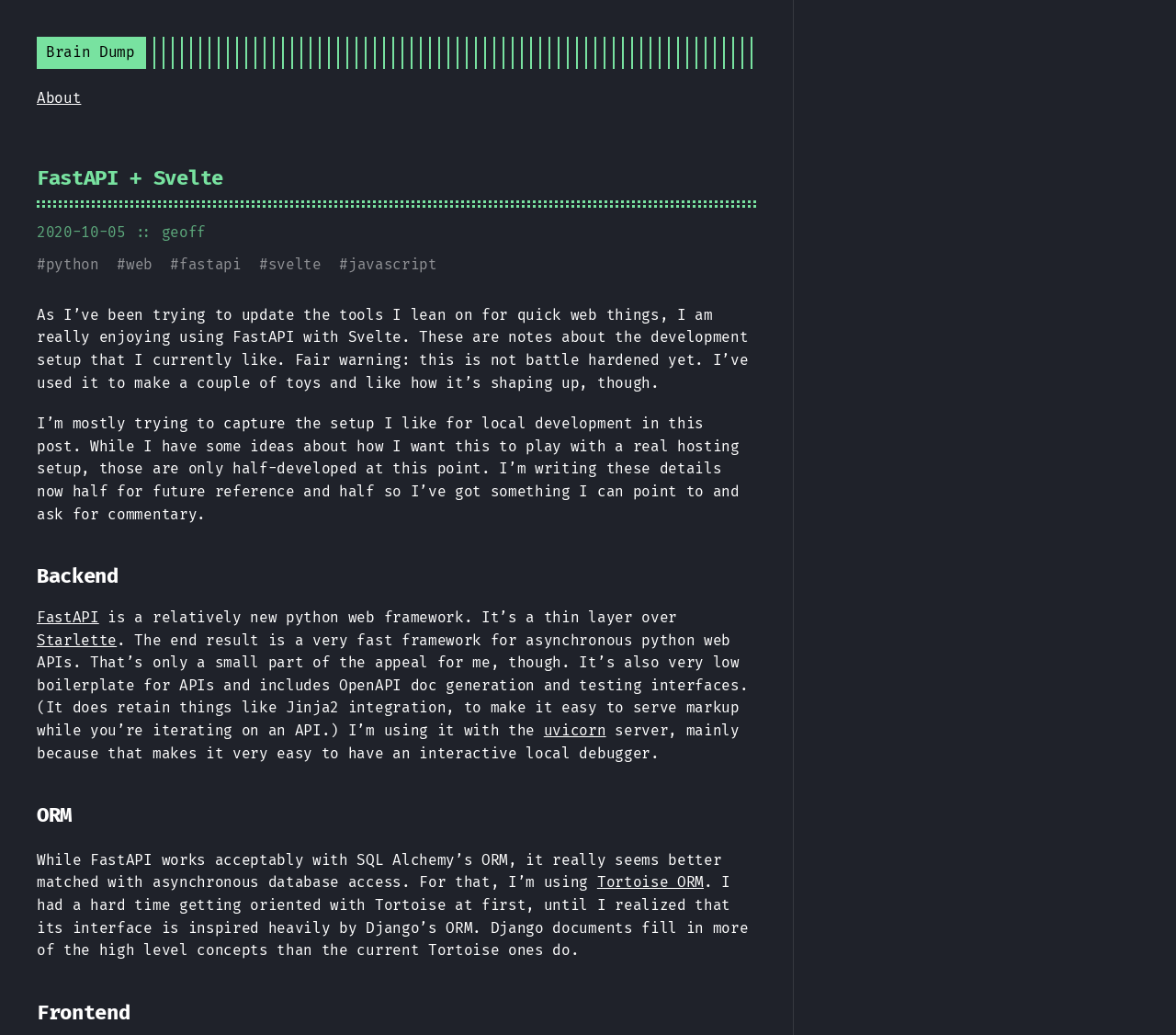Please analyze the image and provide a thorough answer to the question:
What is the framework used for the backend?

The framework used for the backend is mentioned in the heading 'Backend' and the text 'FastAPI is a relatively new python web framework.' which indicates that the author is using FastAPI for the backend.